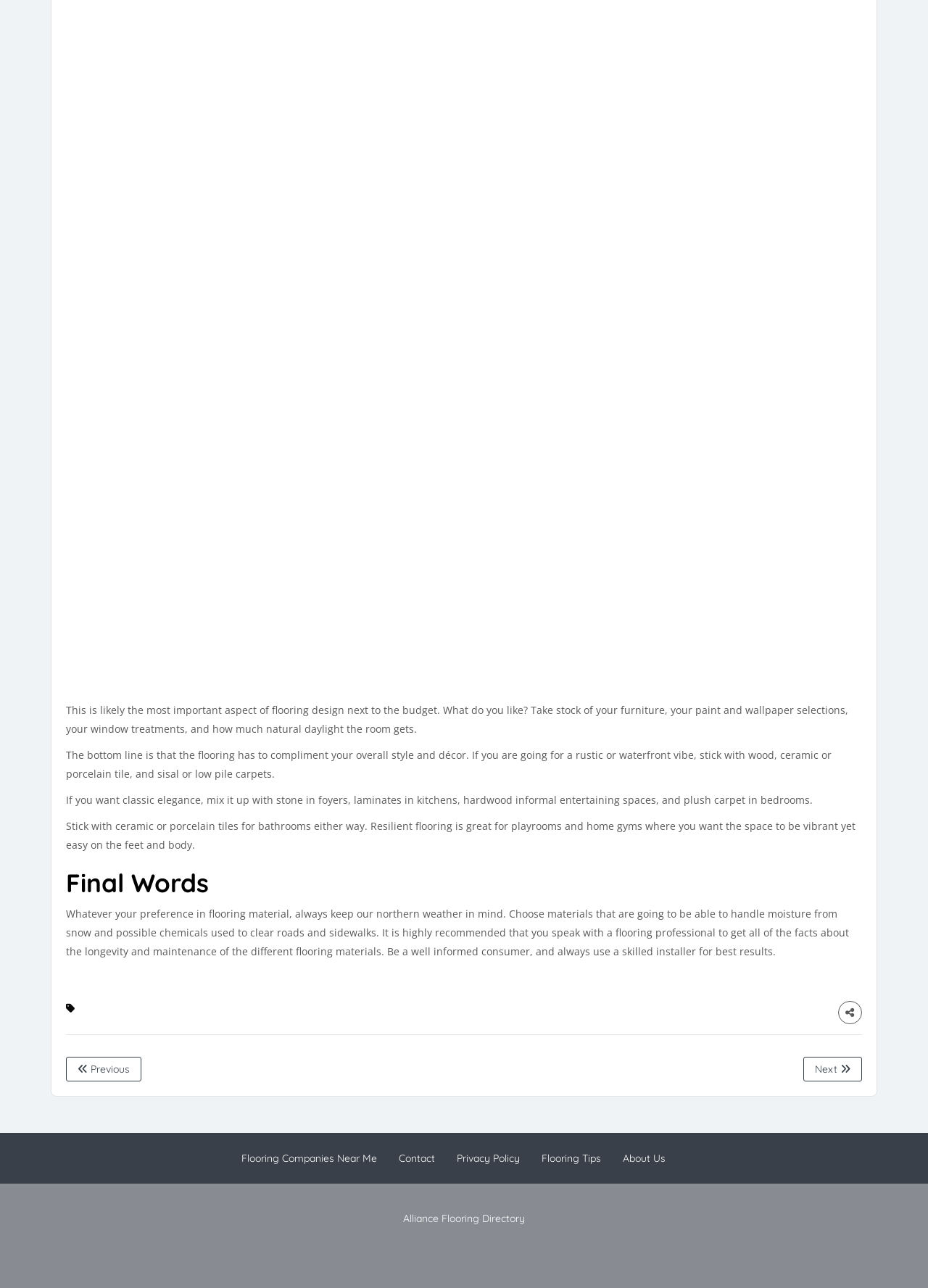Determine the bounding box coordinates for the UI element matching this description: "About Us".

[0.671, 0.894, 0.717, 0.904]